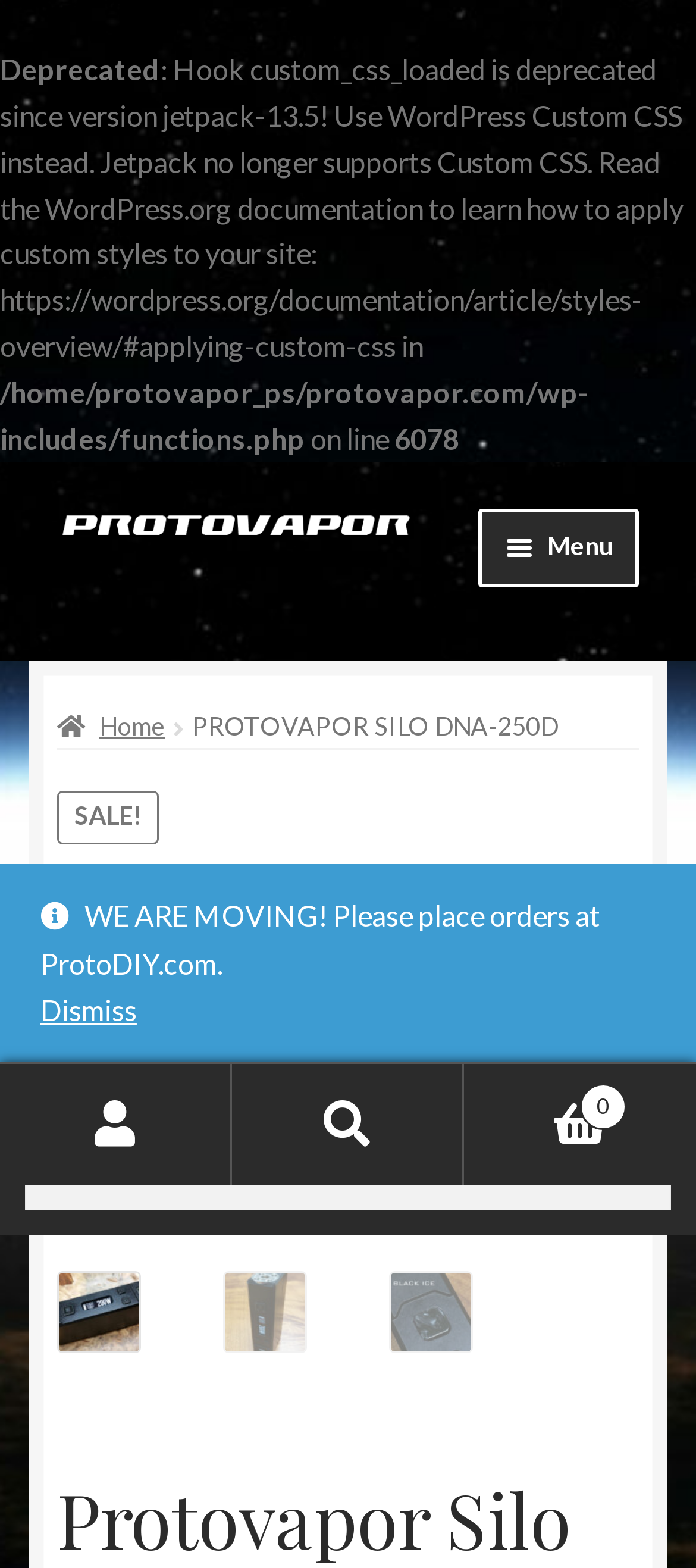What is the purpose of the search bar?
Respond with a short answer, either a single word or a phrase, based on the image.

Search for products